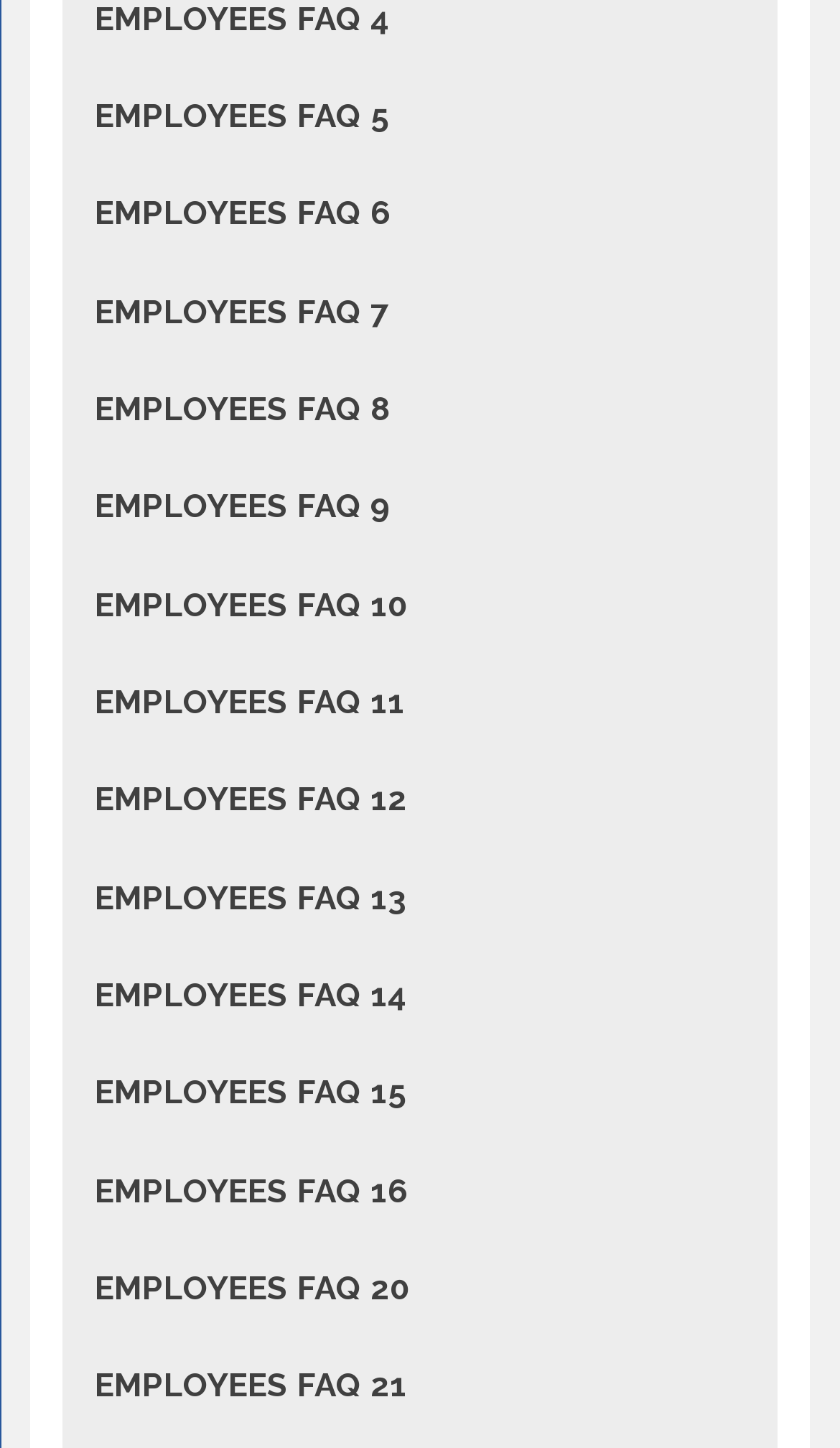Given the description of the UI element: "Employees FAQ 14", predict the bounding box coordinates in the form of [left, top, right, bottom], with each value being a float between 0 and 1.

[0.074, 0.654, 0.926, 0.722]